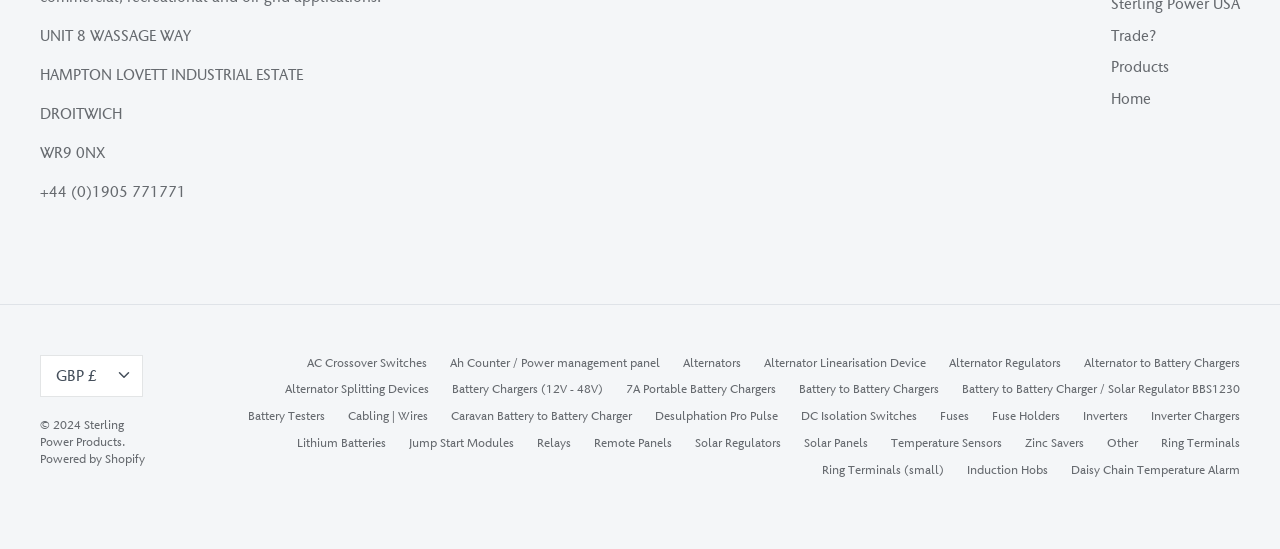Extract the bounding box coordinates for the UI element described by the text: "Alternators". The coordinates should be in the form of [left, top, right, bottom] with values between 0 and 1.

[0.534, 0.646, 0.579, 0.675]